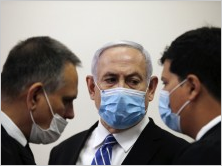Respond with a single word or phrase to the following question: What is the significance of Benjamin Netanyahu's trial?

High stakes for Netanyahu and the country